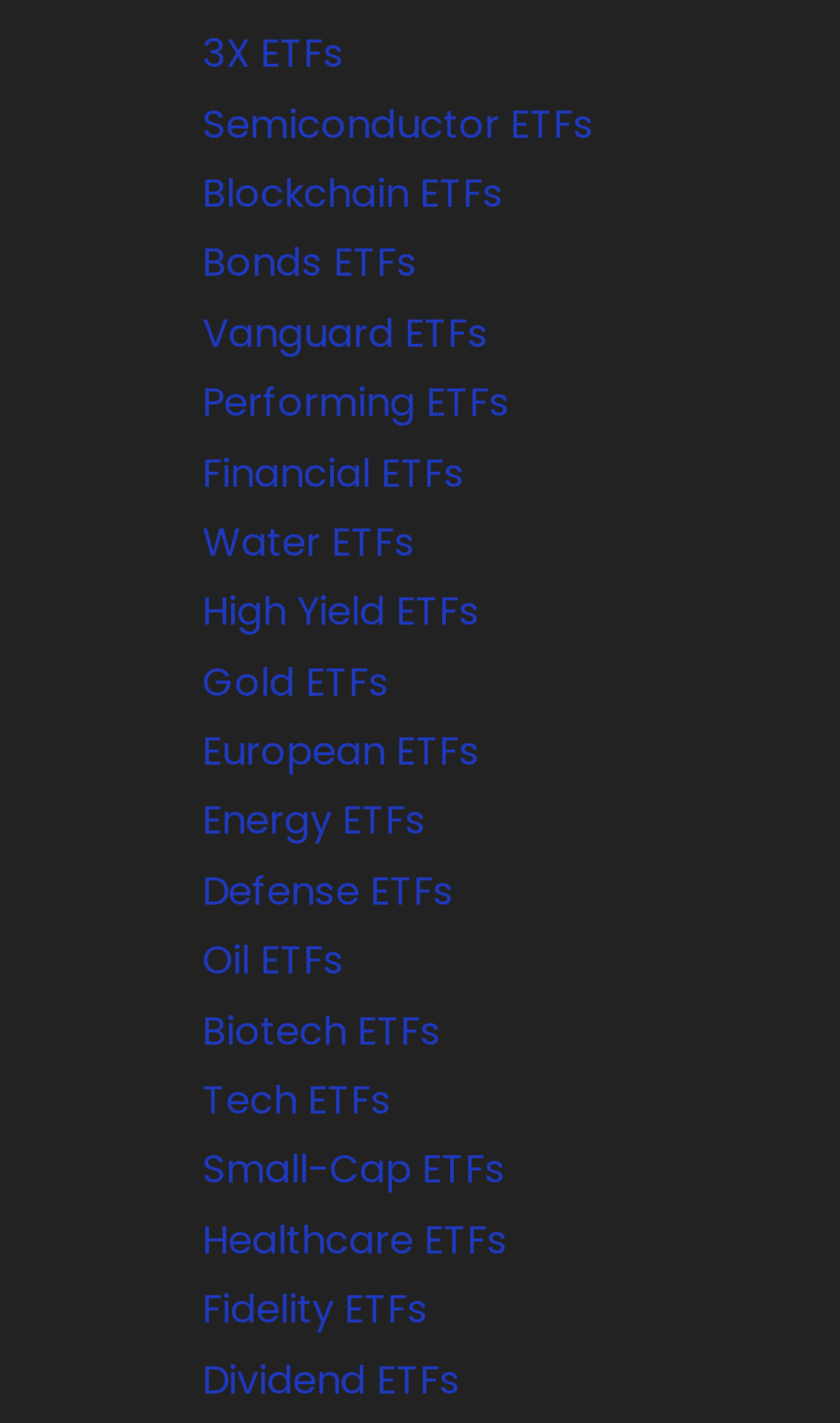Bounding box coordinates are specified in the format (top-left x, top-left y, bottom-right x, bottom-right y). All values are floating point numbers bounded between 0 and 1. Please provide the bounding box coordinate of the region this sentence describes: parent_node: Search for:

None